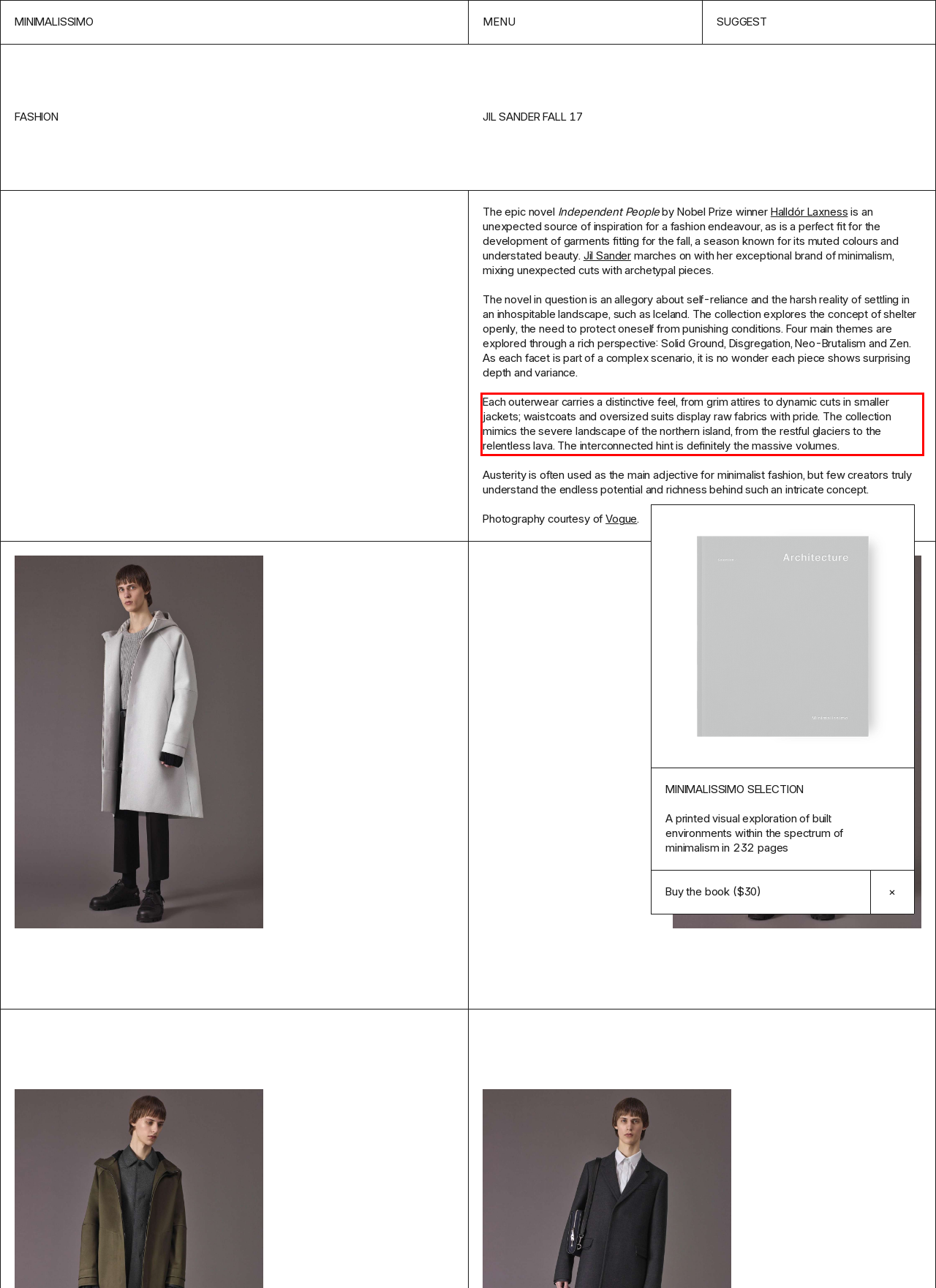You have a screenshot of a webpage with a red bounding box. Use OCR to generate the text contained within this red rectangle.

Each outerwear carries a distinctive feel, from grim attires to dynamic cuts in smaller jackets; waistcoats and oversized suits display raw fabrics with pride. The collection mimics the severe landscape of the northern island, from the restful glaciers to the relentless lava. The interconnected hint is definitely the massive volumes.